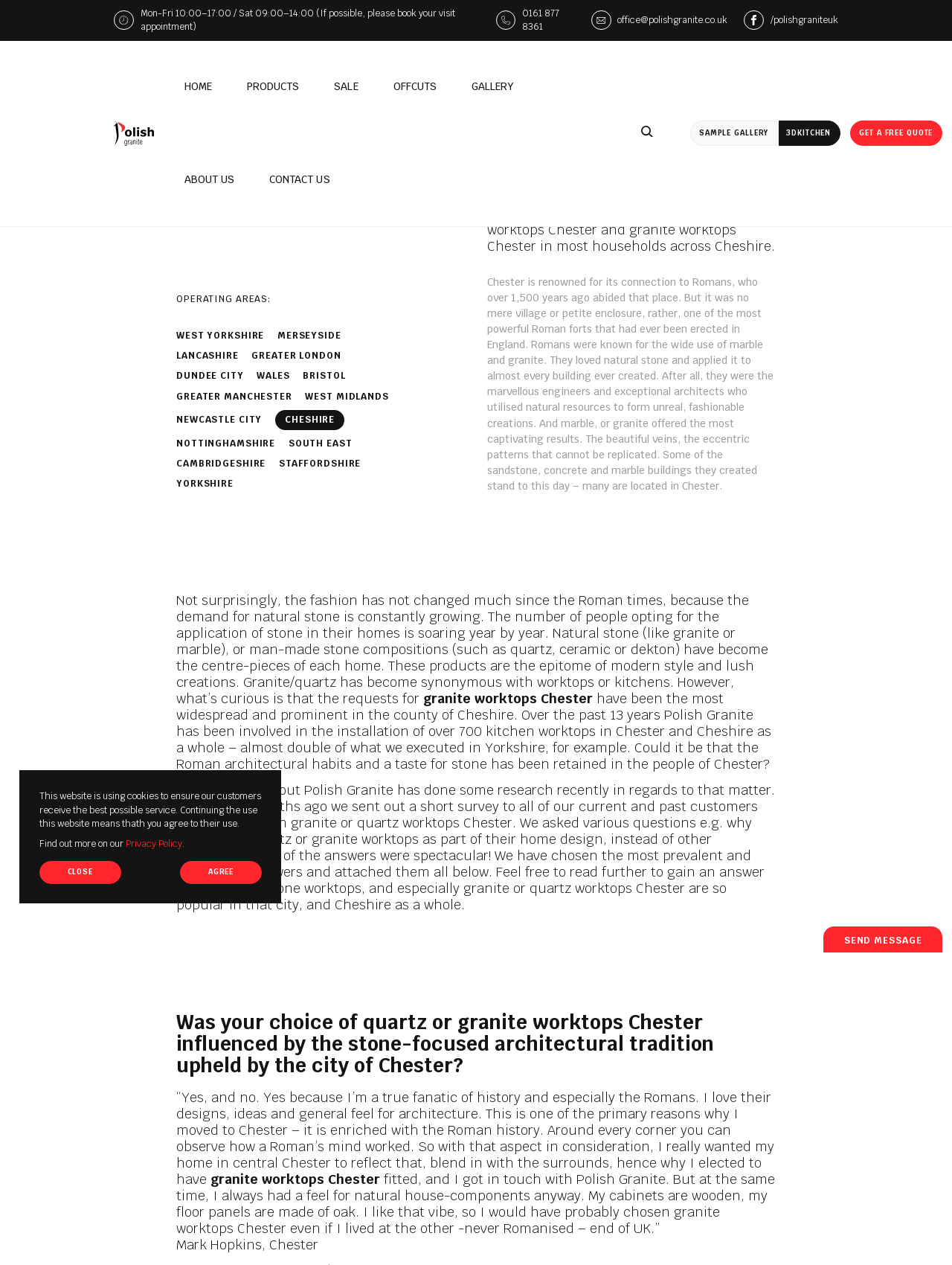Identify the bounding box coordinates of the clickable region to carry out the given instruction: "Click the 'HOME' link".

[0.215, 0.053, 0.245, 0.064]